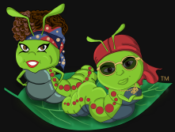Offer a detailed caption for the image presented.

The image features two cartoon caterpillars, stylized with vibrant colors and distinctive accessories, lounging on a green leaf. The first caterpillar, on the left, sports a stylish curly hairstyle and a bandana, exuding confidence with a bold expression. The second caterpillar, positioned on the right, is wearing sunglasses and a red scarf, projecting a relaxed and cool demeanor. Both characters are animated in a playful manner, showcasing their unique personalities. This imagery likely represents a brand or concept related to comfort and style, possibly alluding to the themes of elegance and confidence in personal fashion, particularly in relation to silk products. The trademark symbol suggests that the design is officially recognized, indicating a well-thought-out branding strategy.